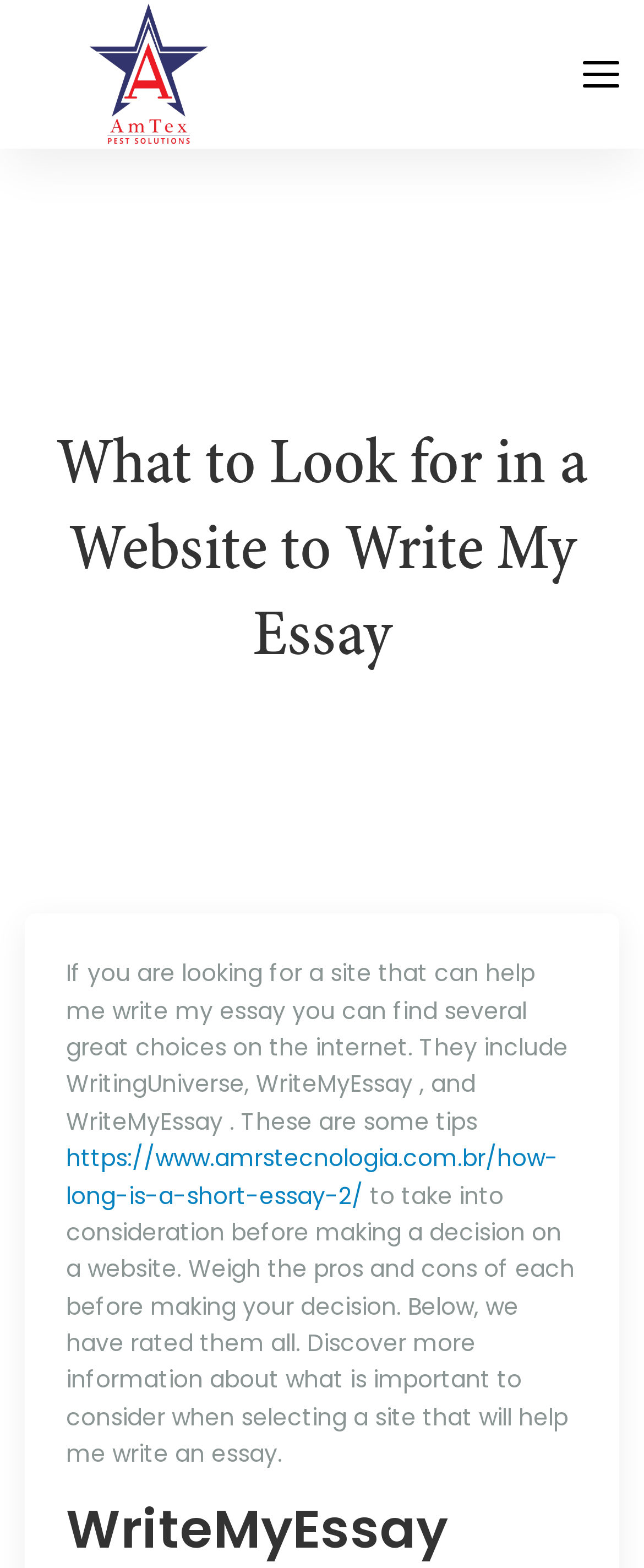Is the webpage about pest control?
Analyze the image and deliver a detailed answer to the question.

Although the meta description mentions pest control, the content of the webpage is actually about choosing a website to write an essay, with no mention of pest control.